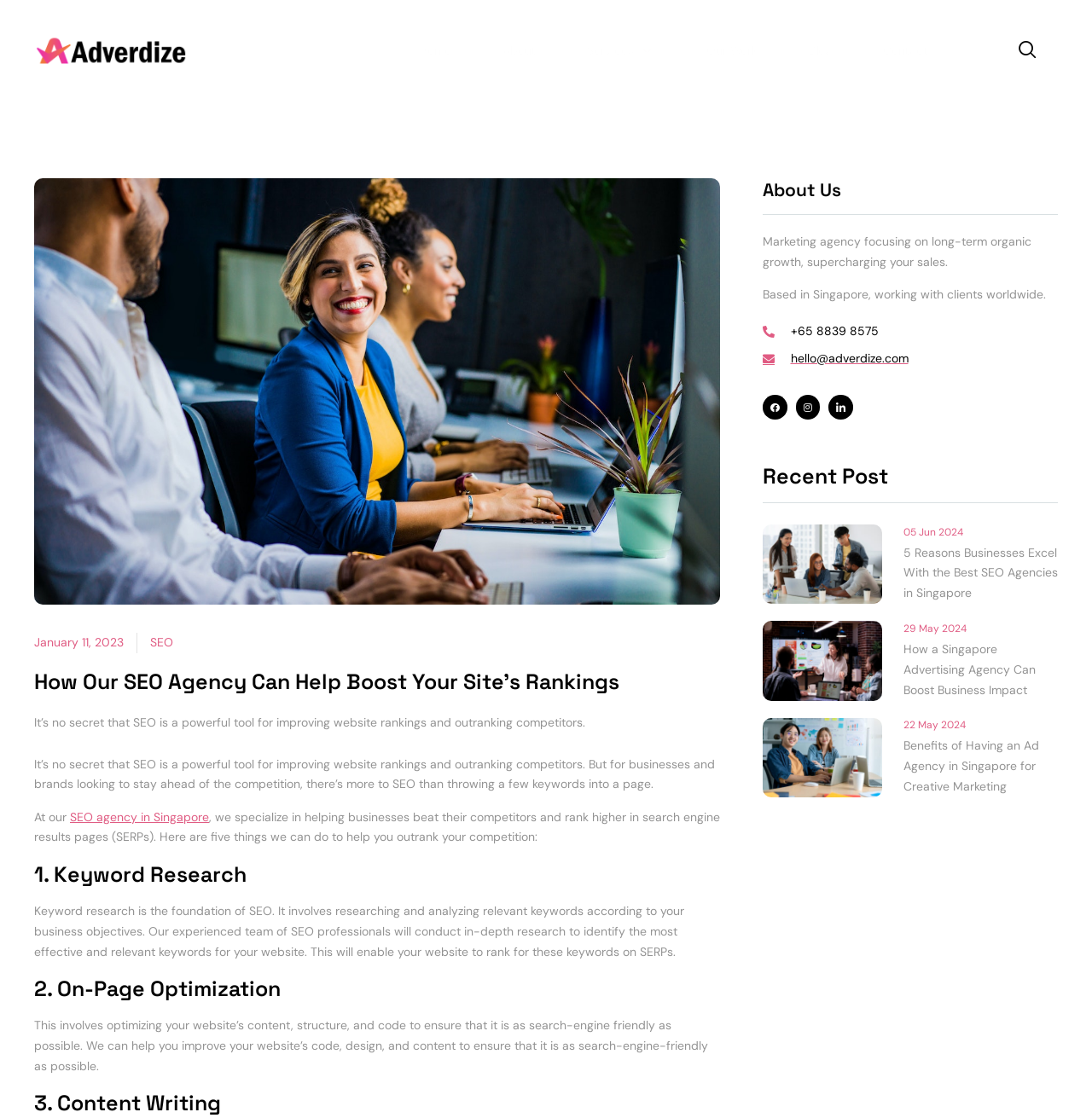Using the details from the image, please elaborate on the following question: What is the function of the 'navsearch-button'?

I inferred the answer by looking at the position and design of the 'navsearch-button' element, which is typically used for search functionality on a website.